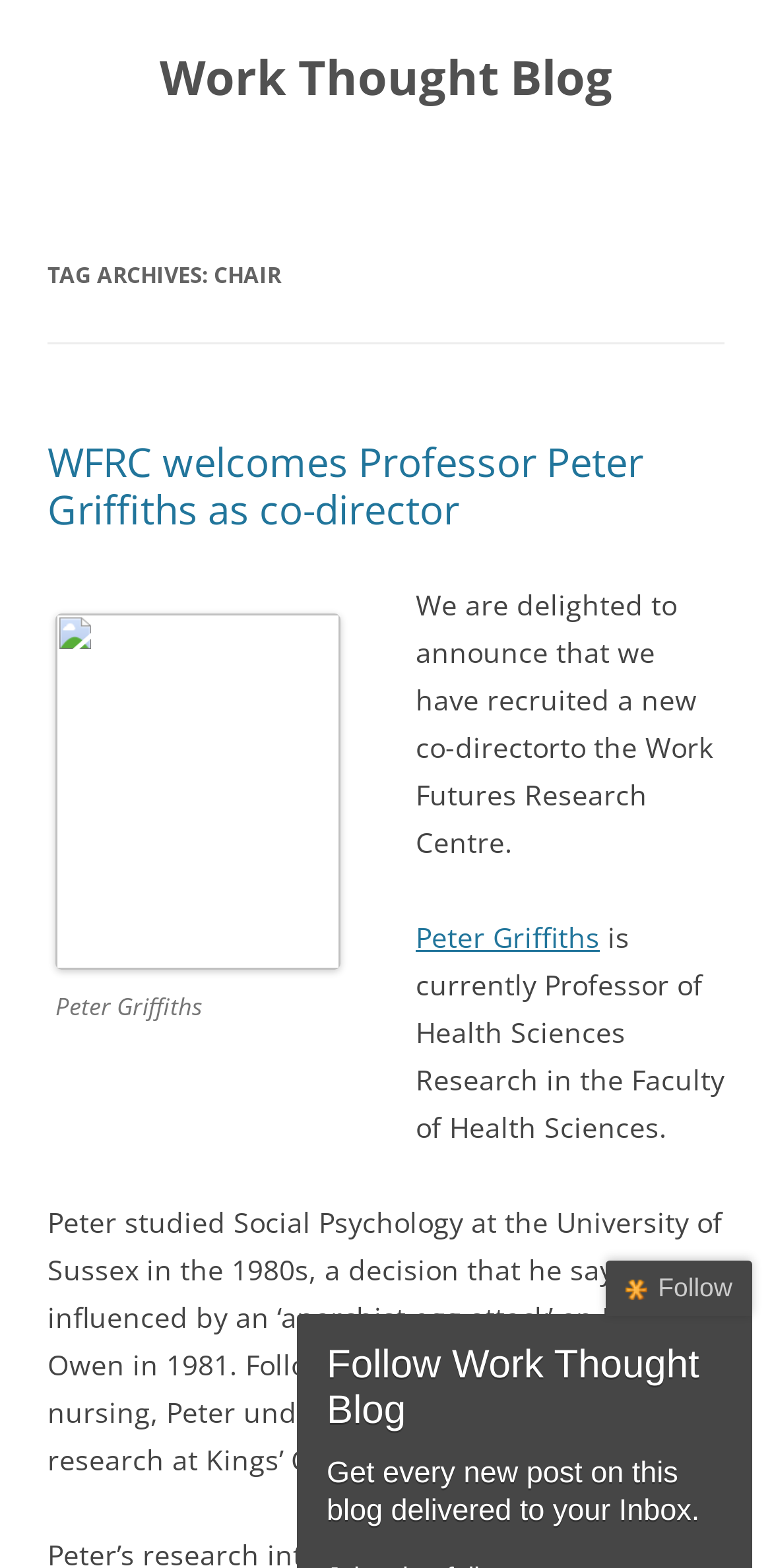Determine the bounding box coordinates (top-left x, top-left y, bottom-right x, bottom-right y) of the UI element described in the following text: Work Thought Blog

[0.206, 0.03, 0.794, 0.069]